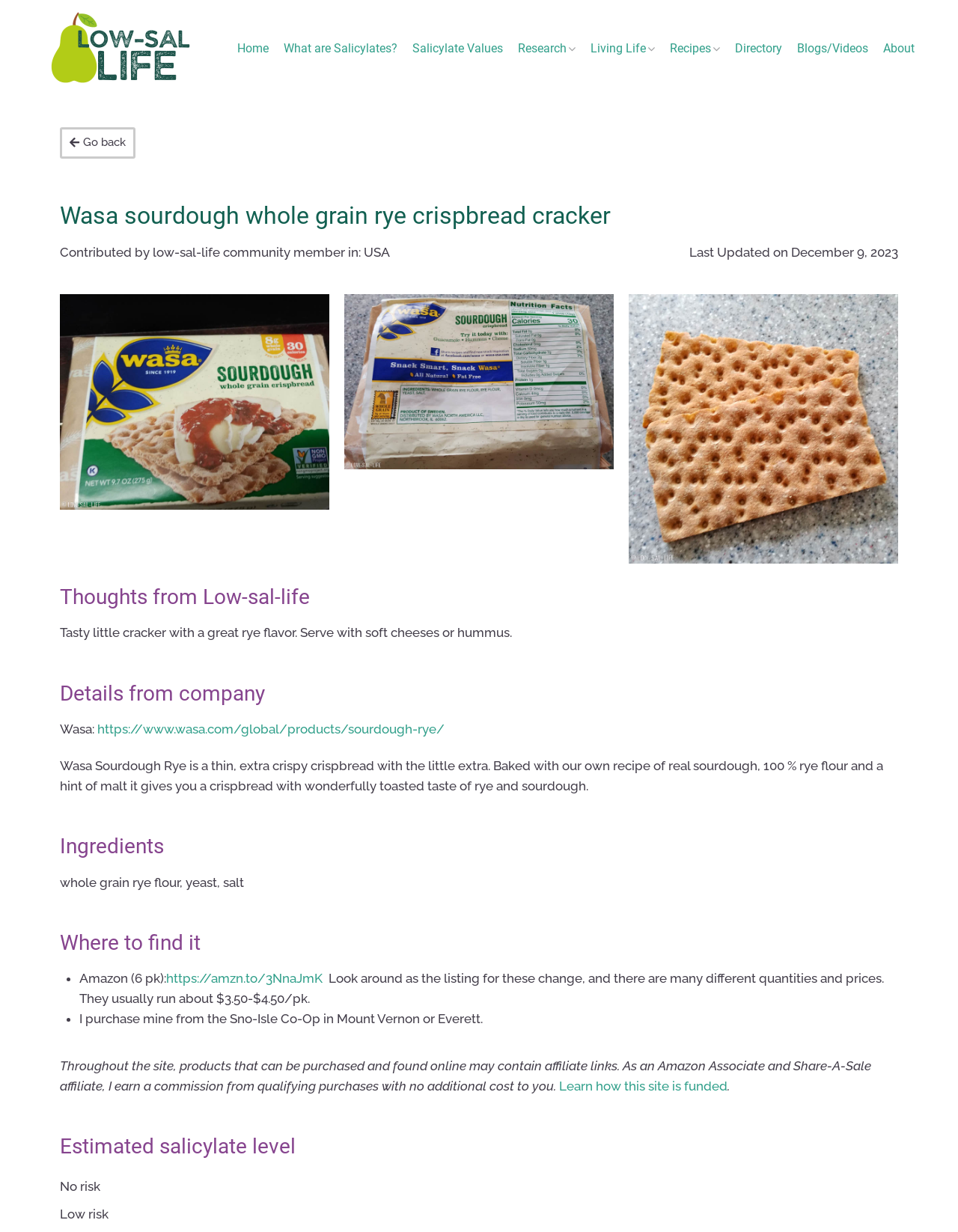Determine the bounding box coordinates for the clickable element to execute this instruction: "Learn about salicylates". Provide the coordinates as four float numbers between 0 and 1, i.e., [left, top, right, bottom].

[0.296, 0.033, 0.415, 0.047]